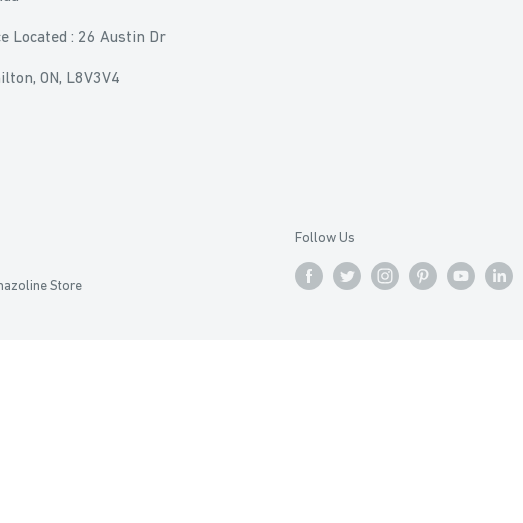Utilize the details in the image to thoroughly answer the following question: What is the purpose of the social media icons in the image?

The social media icons in the image are presented to encourage customers to connect with Amazoline Store on various platforms, emphasizing the store's commitment to customer engagement and accessibility.